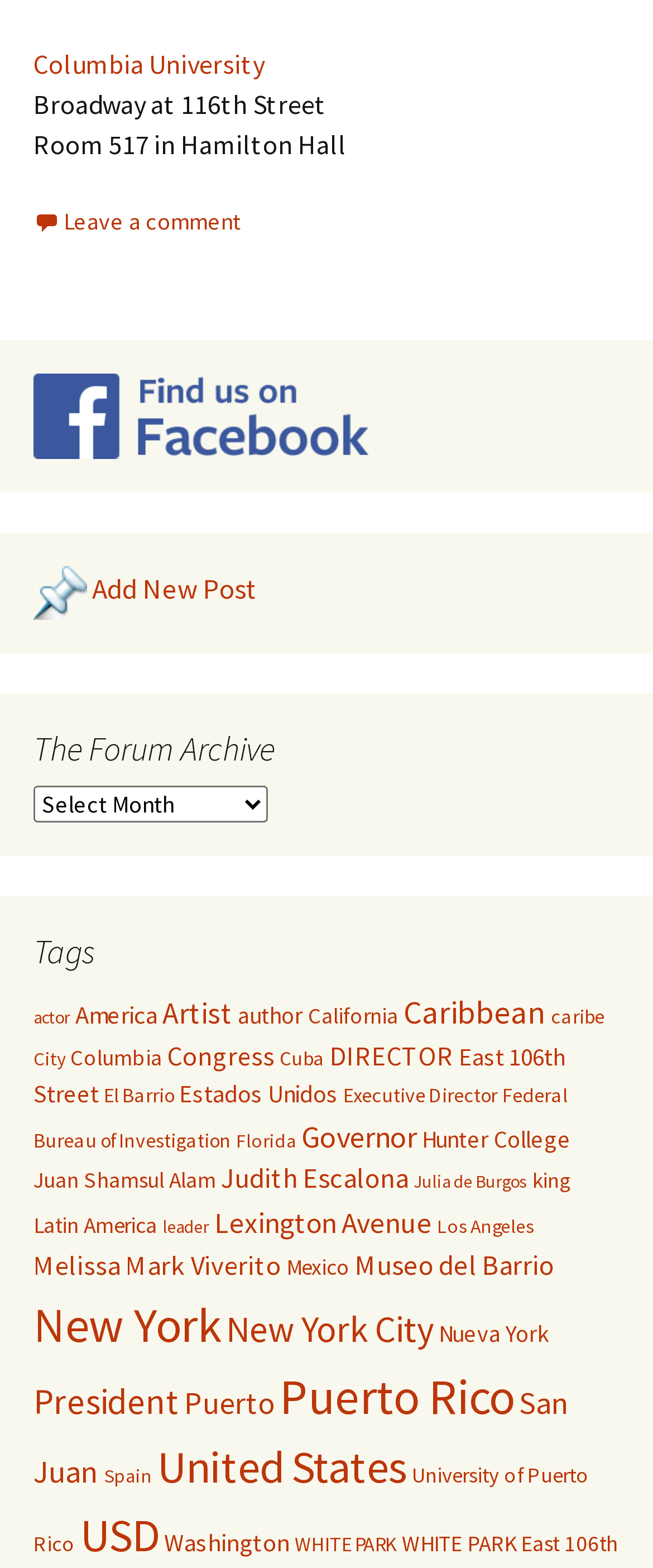Please reply to the following question using a single word or phrase: 
How many tags are listed on the webpage?

36